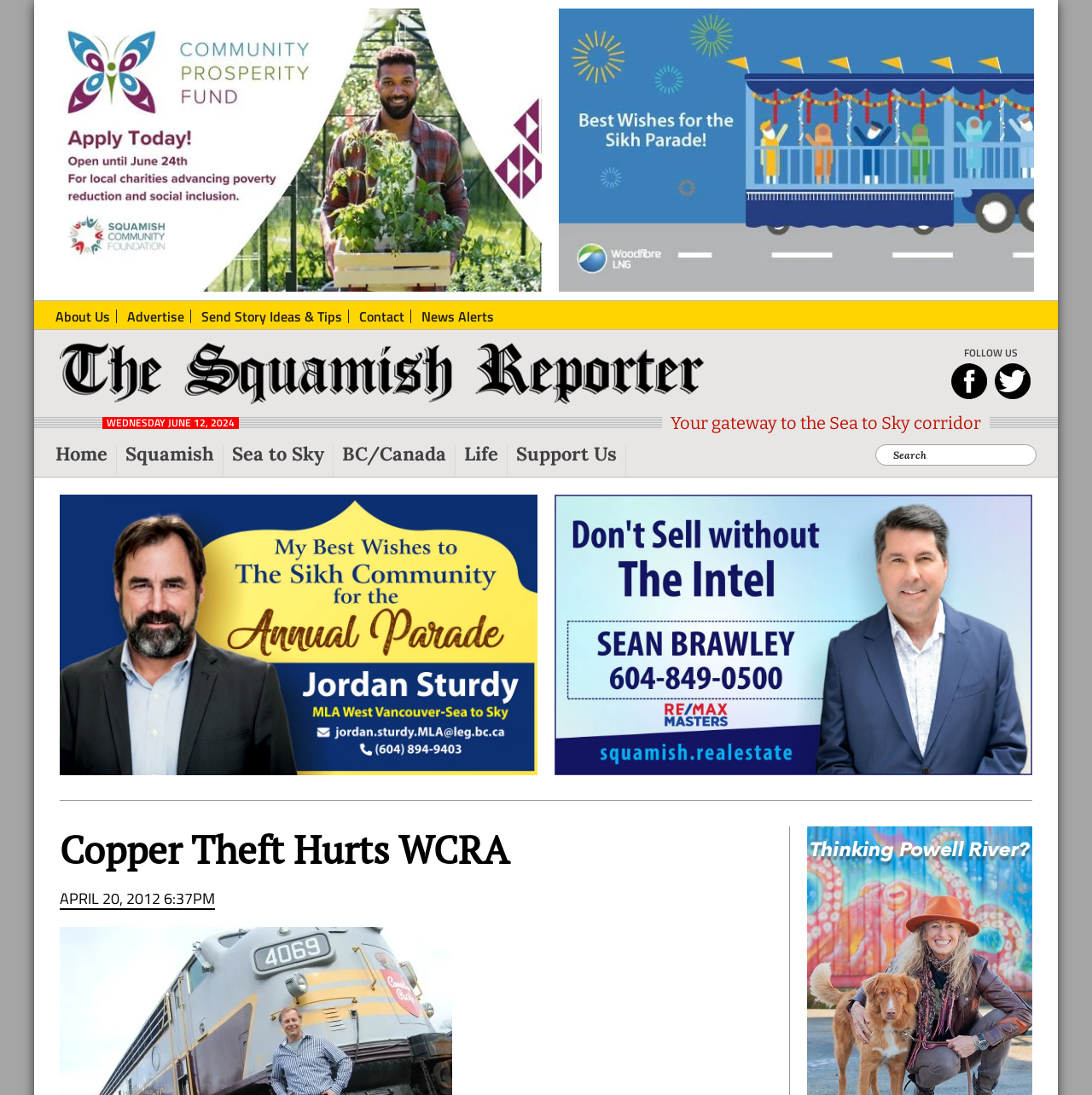Find and indicate the bounding box coordinates of the region you should select to follow the given instruction: "Follow the 'Squamish Reporter' on social media".

[0.87, 0.317, 0.945, 0.328]